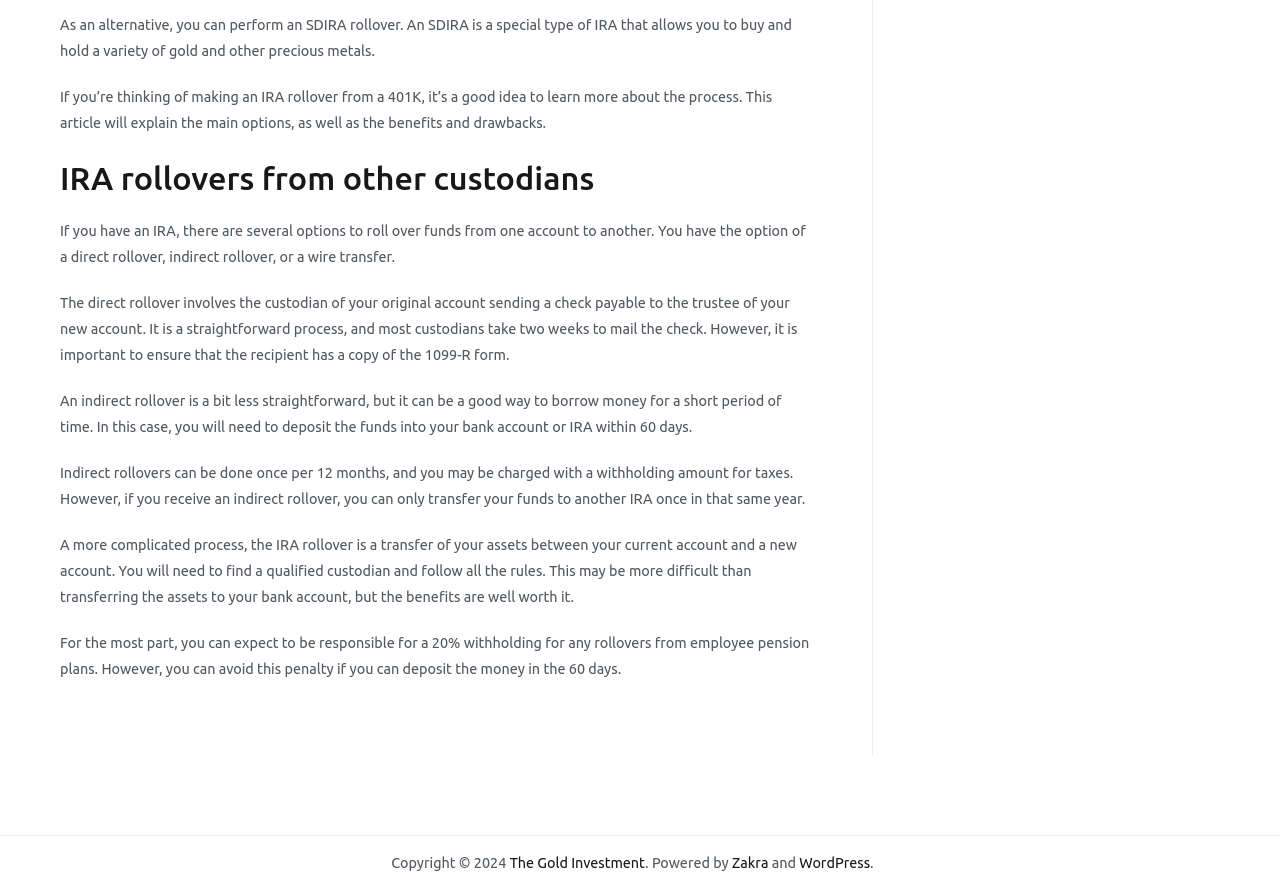What is an SDIRA?
Provide an in-depth and detailed answer to the question.

According to the webpage, an SDIRA is a special type of IRA that allows you to buy and hold a variety of gold and other precious metals, as mentioned in the first StaticText element.